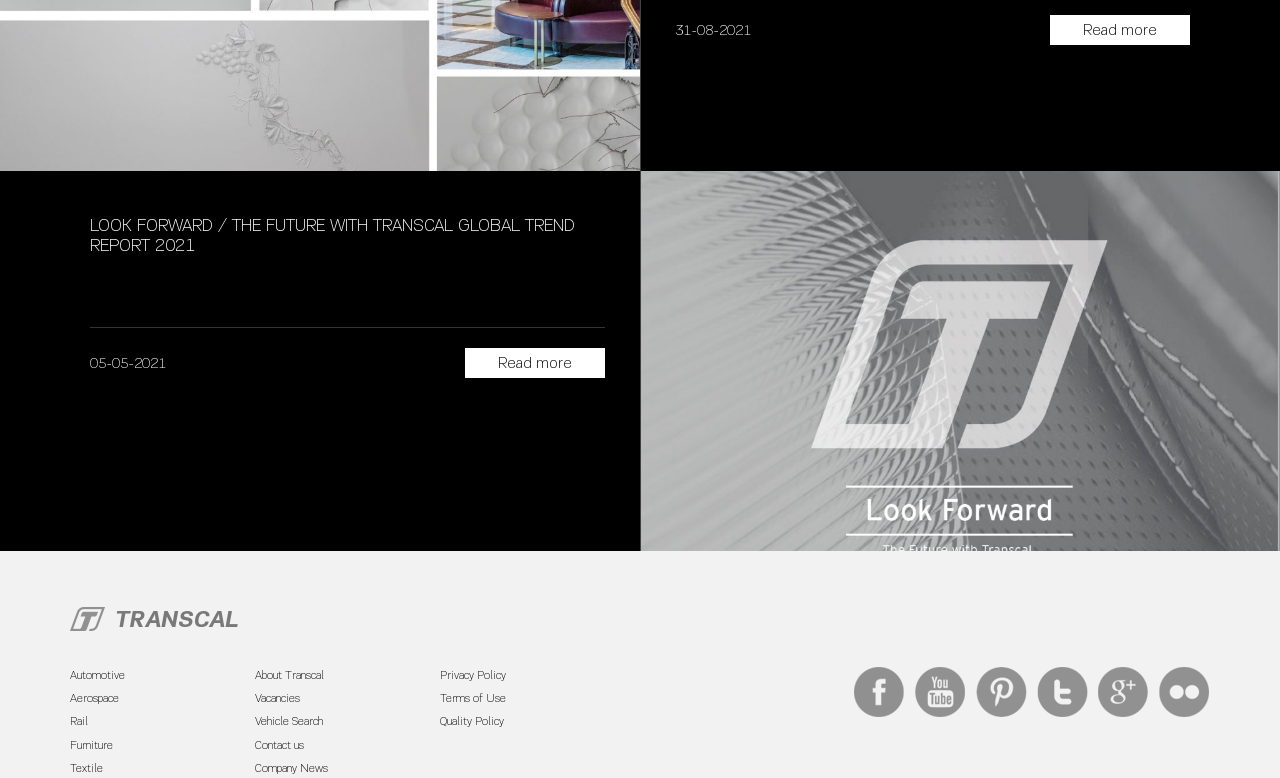How many links are there in the 'About' section?
Use the screenshot to answer the question with a single word or phrase.

5